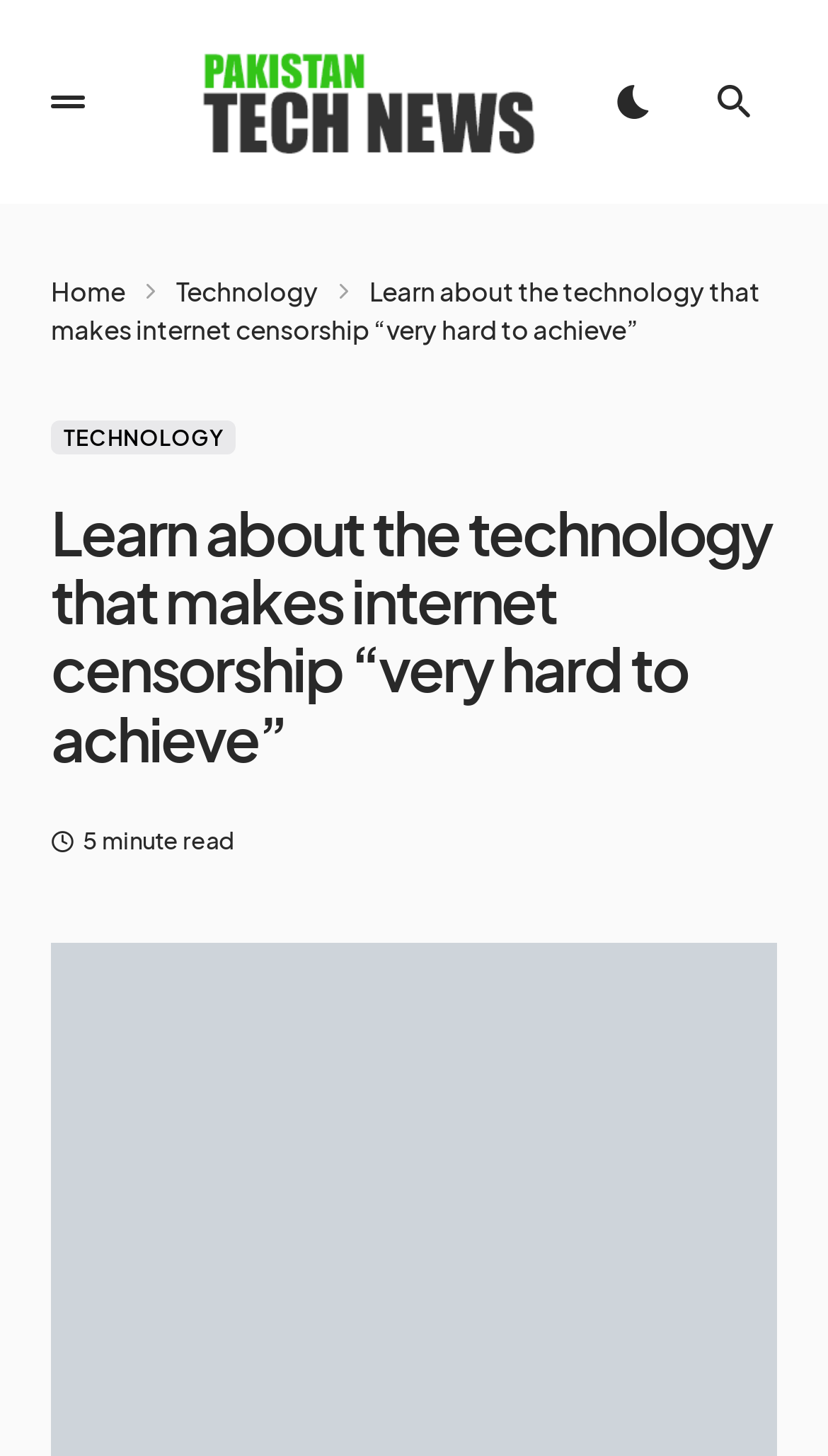Extract the bounding box coordinates for the described element: "alt="Pakistan Tech News"". The coordinates should be represented as four float numbers between 0 and 1: [left, top, right, bottom].

[0.213, 0.023, 0.692, 0.117]